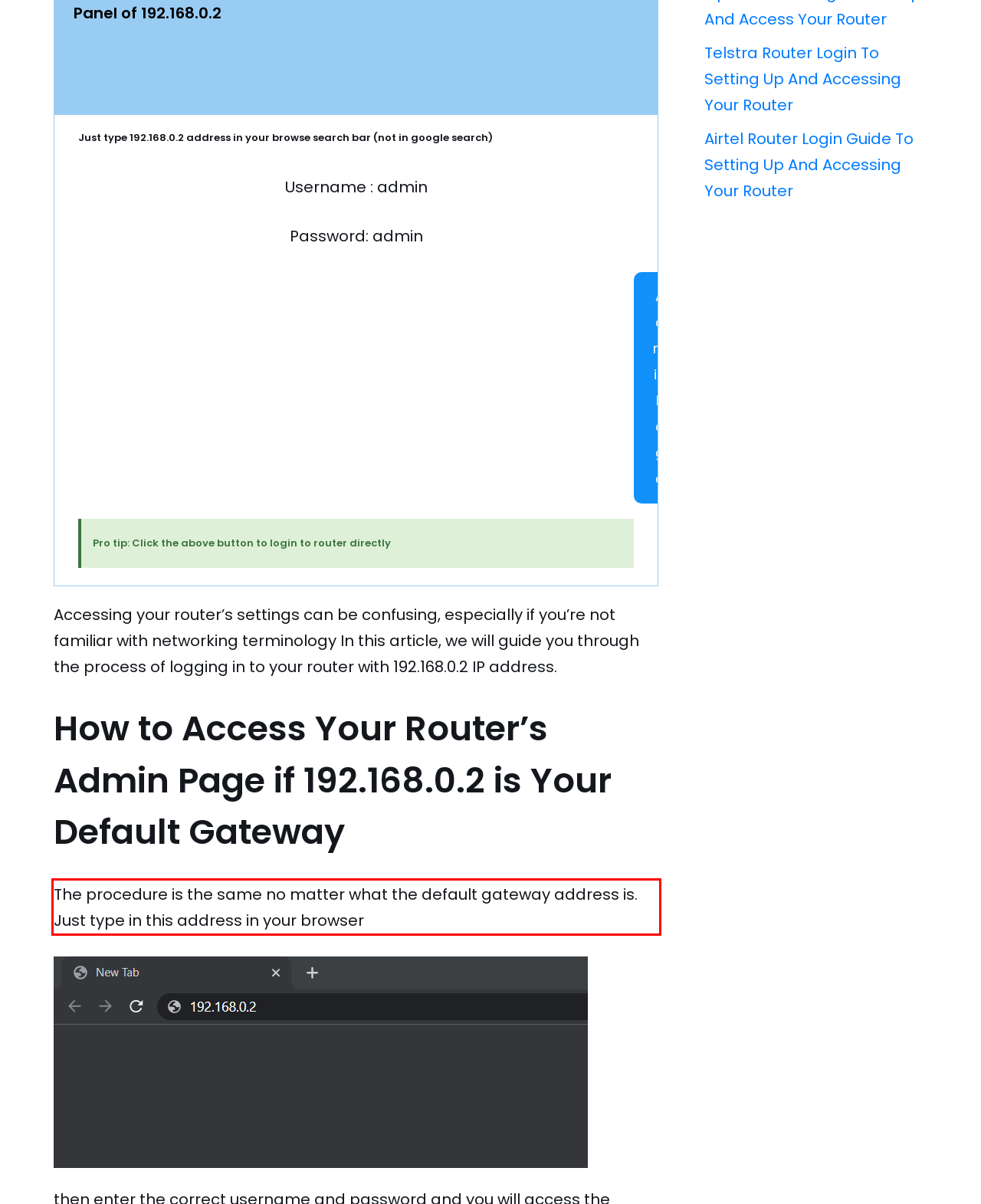You are provided with a webpage screenshot that includes a red rectangle bounding box. Extract the text content from within the bounding box using OCR.

The procedure is the same no matter what the default gateway address is. Just type in this address in your browser